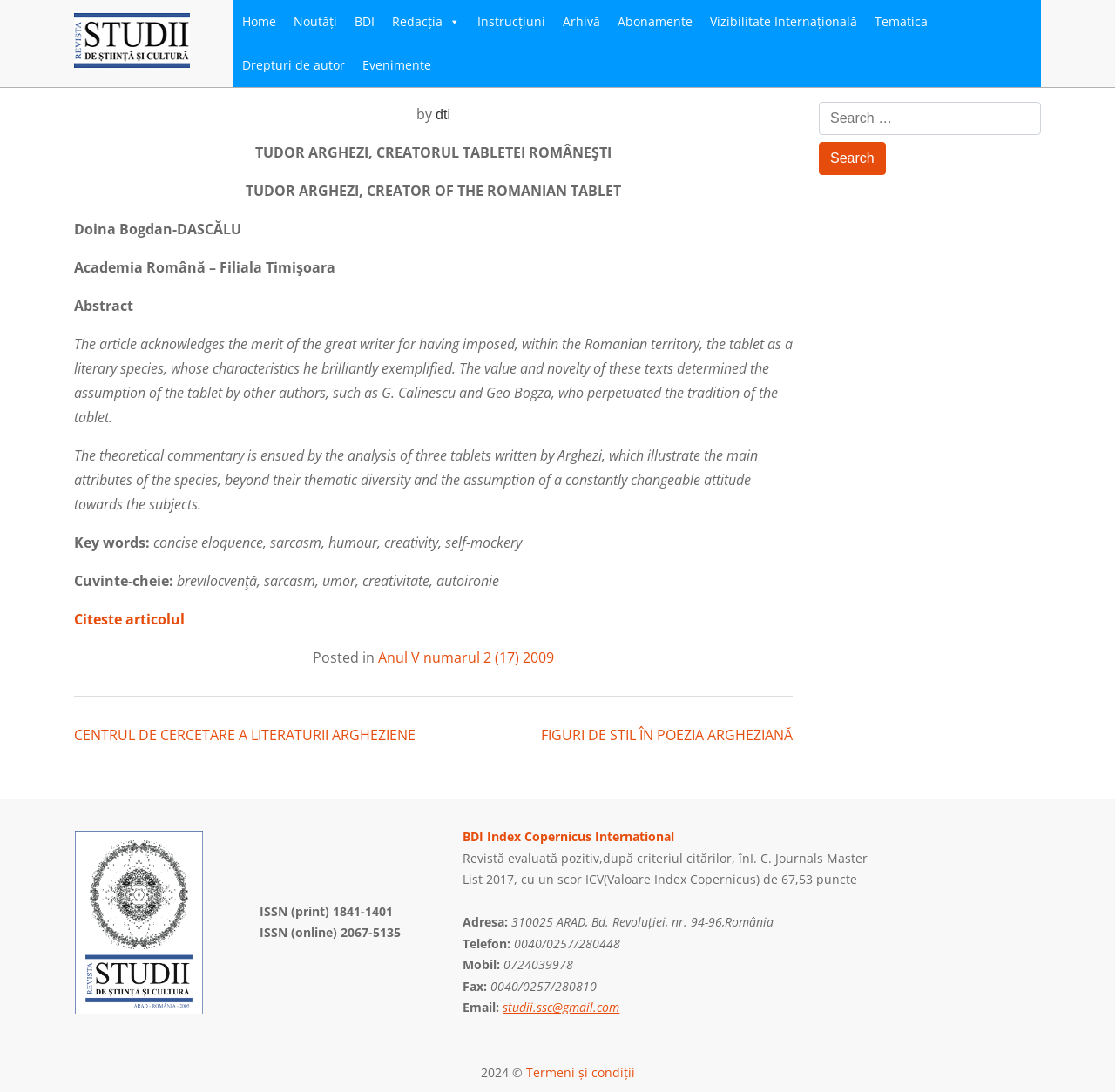Locate the bounding box coordinates of the element that needs to be clicked to carry out the instruction: "Read the article". The coordinates should be given as four float numbers ranging from 0 to 1, i.e., [left, top, right, bottom].

[0.066, 0.558, 0.166, 0.576]